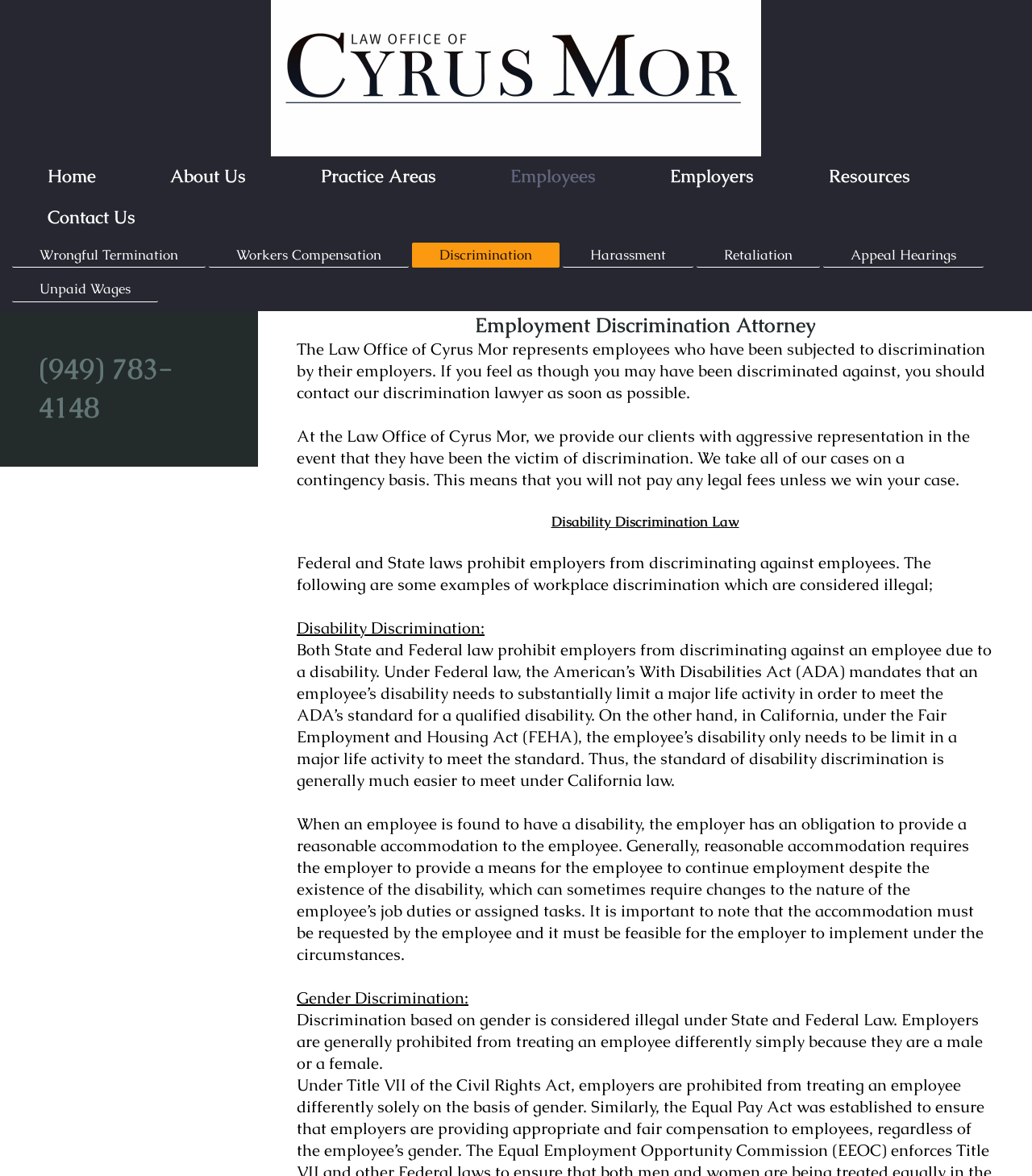Provide a thorough description of this webpage.

The webpage is about the Law Office of Cyrus Mor, an employment discrimination attorney. At the top, there is a navigation menu with links to various pages, including "Home", "About Us", "Practice Areas", "Employees", "Employers", "Resources", and "Contact Us". Below the navigation menu, there are additional links to specific practice areas, such as "Wrongful Termination", "Workers Compensation", "Discrimination", "Harassment", "Retaliation", "Appeal Hearings", and "Unpaid Wages".

The main content of the page is divided into sections. The first section has a heading "Employment Discrimination Attorney" and a paragraph of text that explains the law office's representation of employees who have been subjected to discrimination by their employers. Below this, there is another paragraph that describes the law office's approach to taking cases on a contingency basis.

The next section has a heading "Disability Discrimination Law" and provides information about federal and state laws prohibiting employers from discriminating against employees. This section includes several paragraphs of text that explain the laws and provide examples of workplace discrimination, including disability discrimination and gender discrimination.

At the bottom of the page, there is a heading with the law office's phone number, "(949) 783-4148".